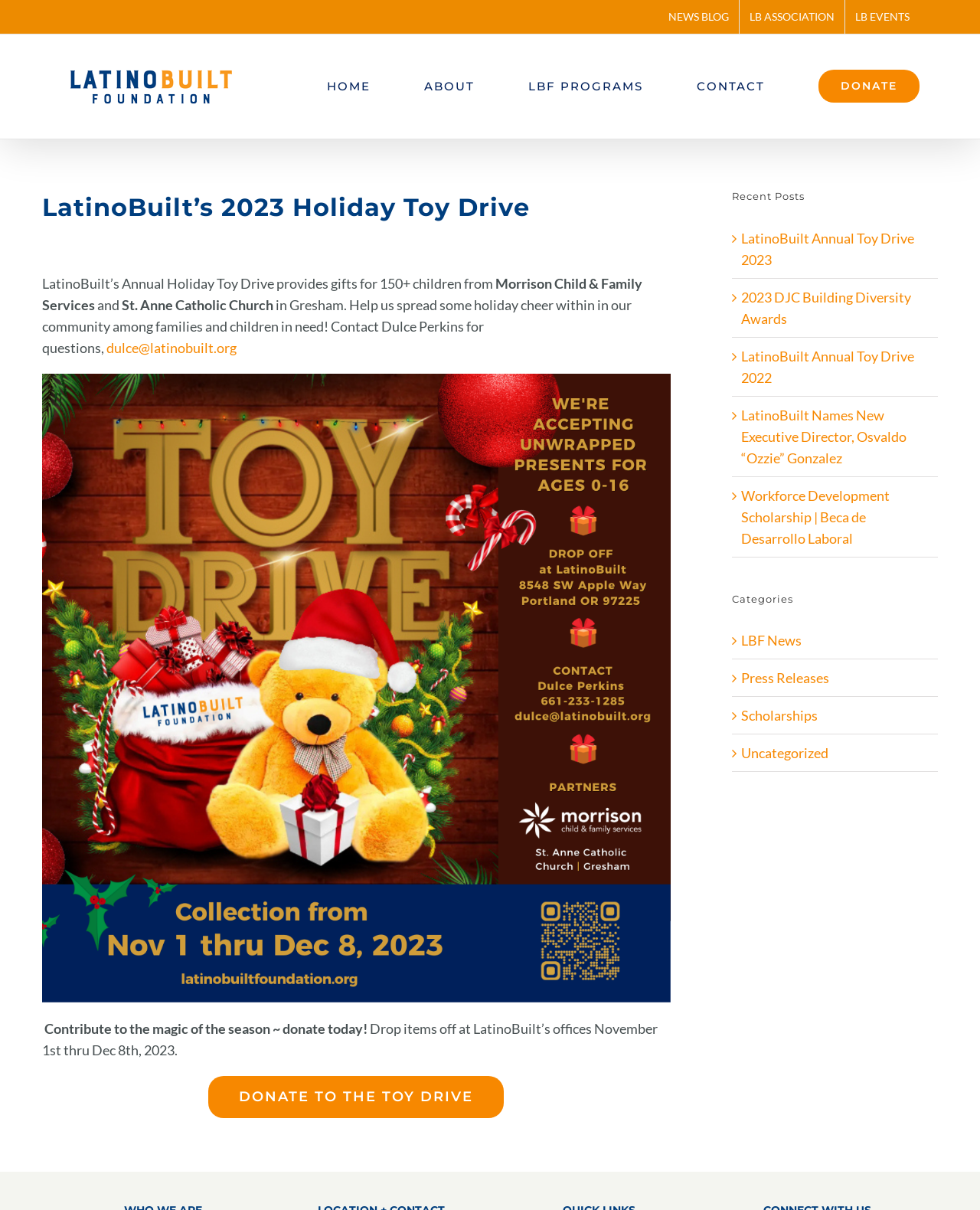Please examine the image and provide a detailed answer to the question: What is the name of the organization hosting the toy drive?

I determined the answer by reading the text on the webpage, specifically the heading 'LatinoBuilt’s 2023 Holiday Toy Drive' and the sentence 'LatinoBuilt’s Annual Holiday Toy Drive provides gifts for 150+ children from Morrison Child & Family Services and St. Anne Catholic Church in Gresham.' which indicates that LatinoBuilt is the organization hosting the toy drive.